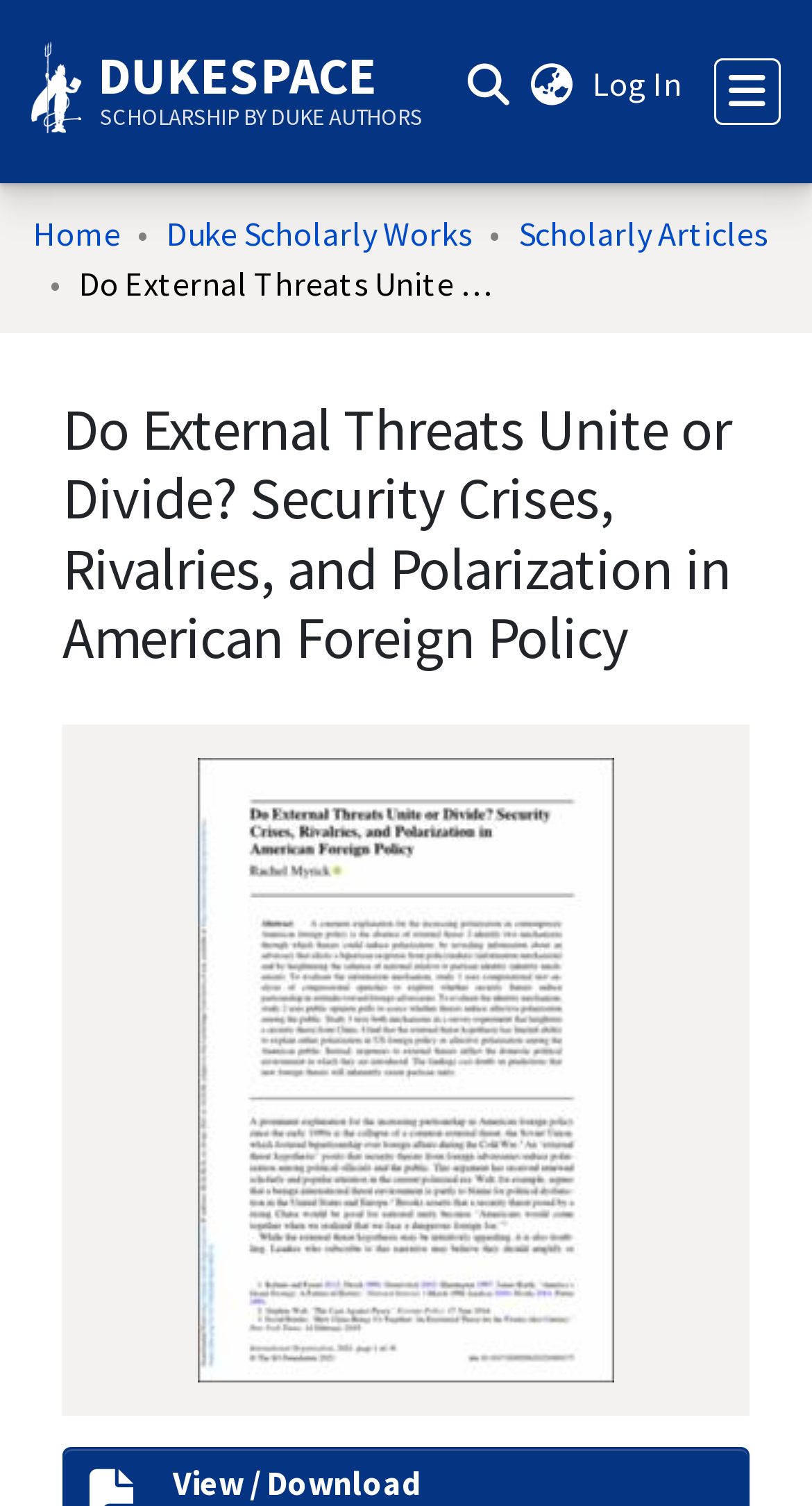Please examine the image and answer the question with a detailed explanation:
How many search boxes are there on the webpage?

I found the answer by searching for the textbox element with the label 'Search' and found only one, which is located at the top right corner of the webpage.